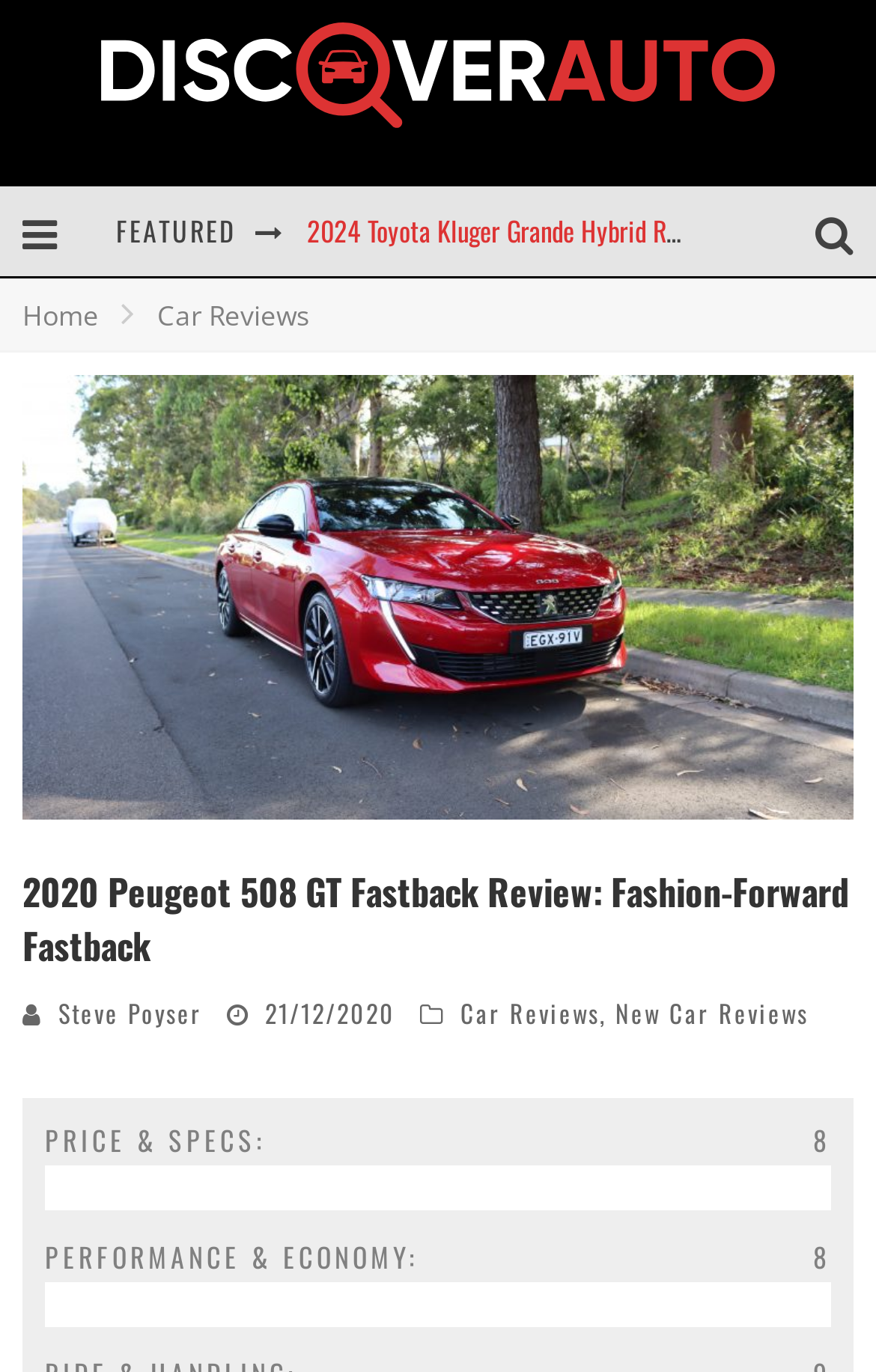Look at the image and answer the question in detail:
What is the design style of the car?

Based on the webpage, I can see that the car is described as having a 'coupé-like Fastback' design style, which suggests that it has a sleek and sporty design.